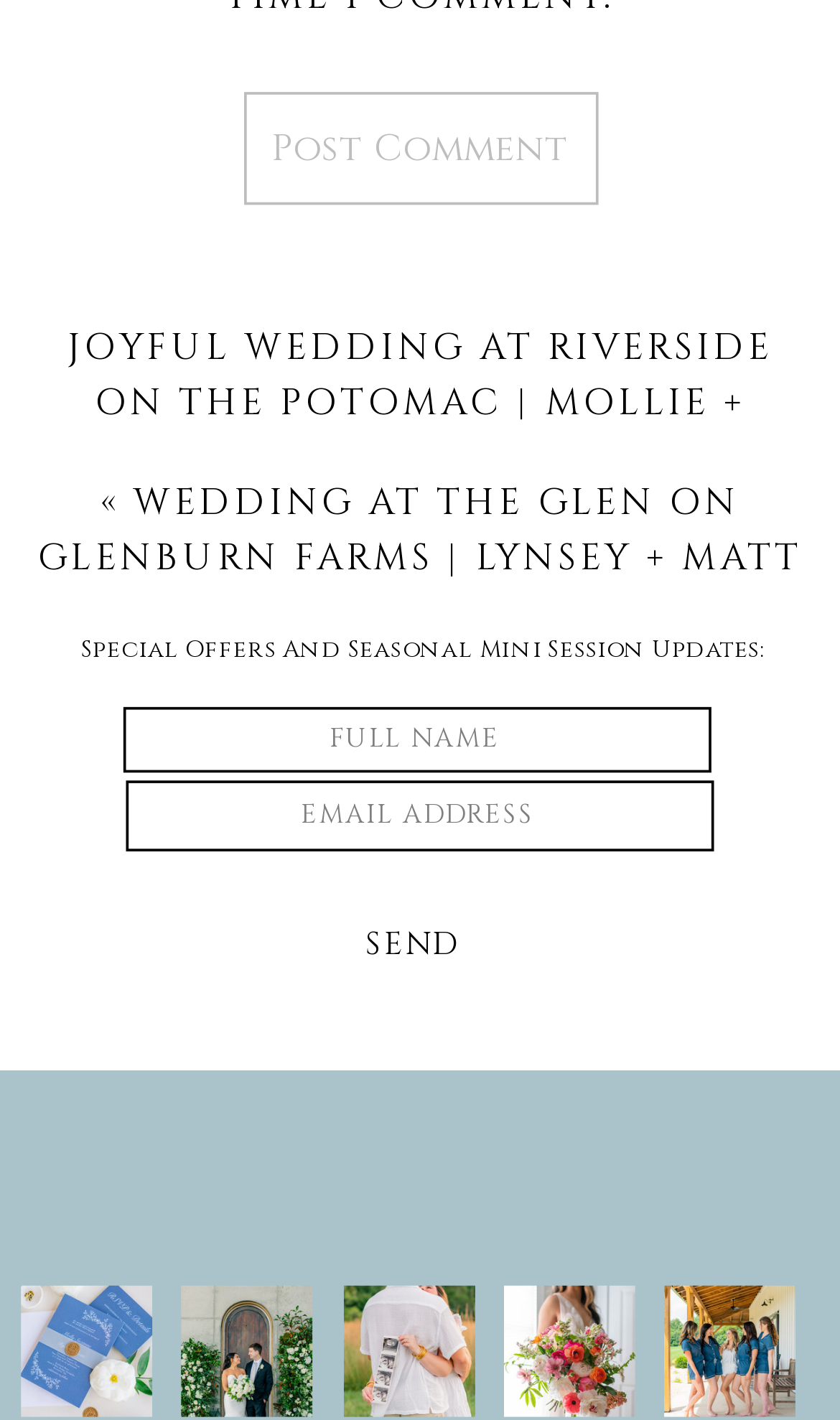Could you highlight the region that needs to be clicked to execute the instruction: "Enter your email address"?

[0.166, 0.561, 0.828, 0.591]